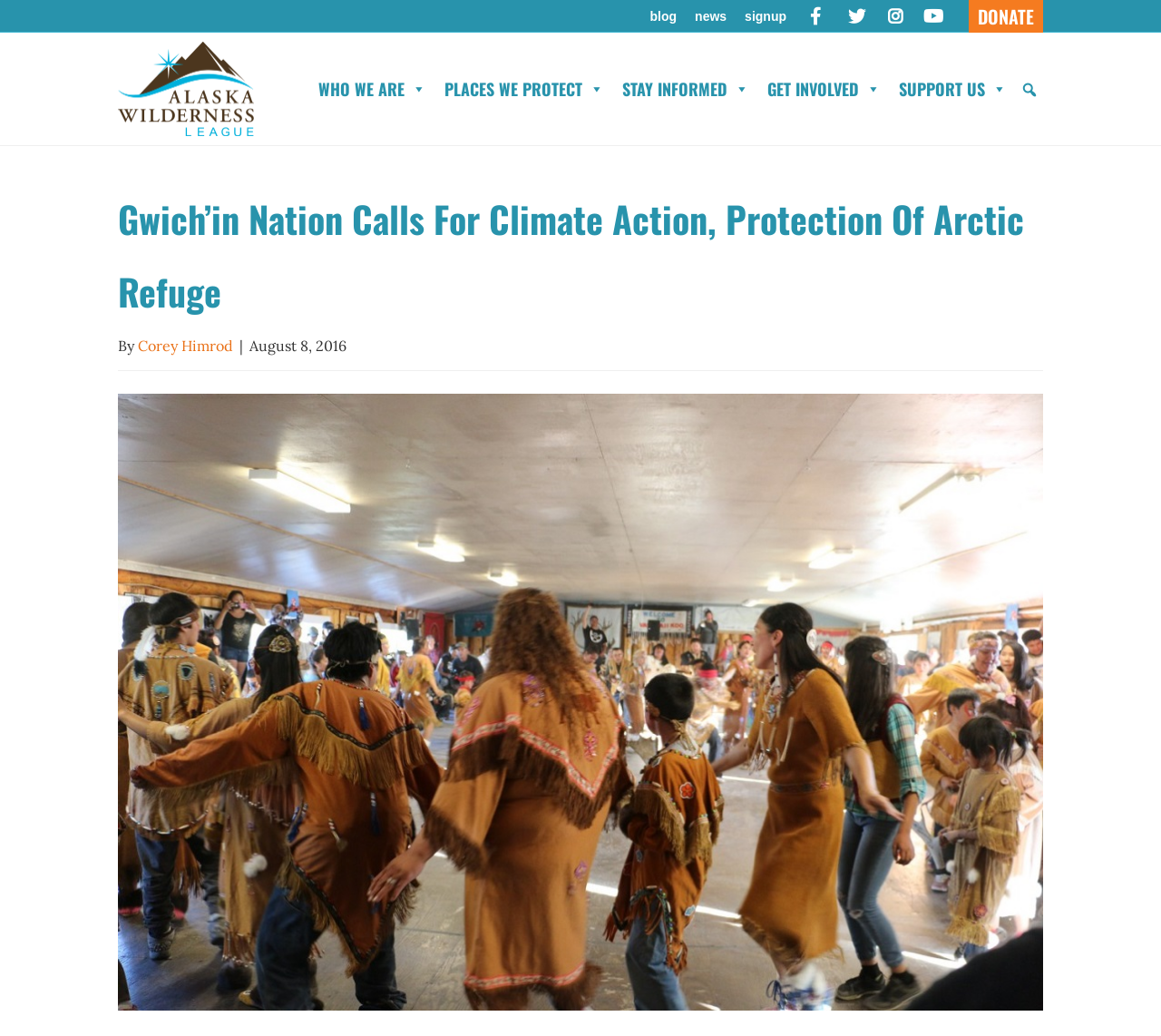Kindly determine the bounding box coordinates for the clickable area to achieve the given instruction: "click on the 'DONATE' button".

[0.834, 0.007, 0.898, 0.024]